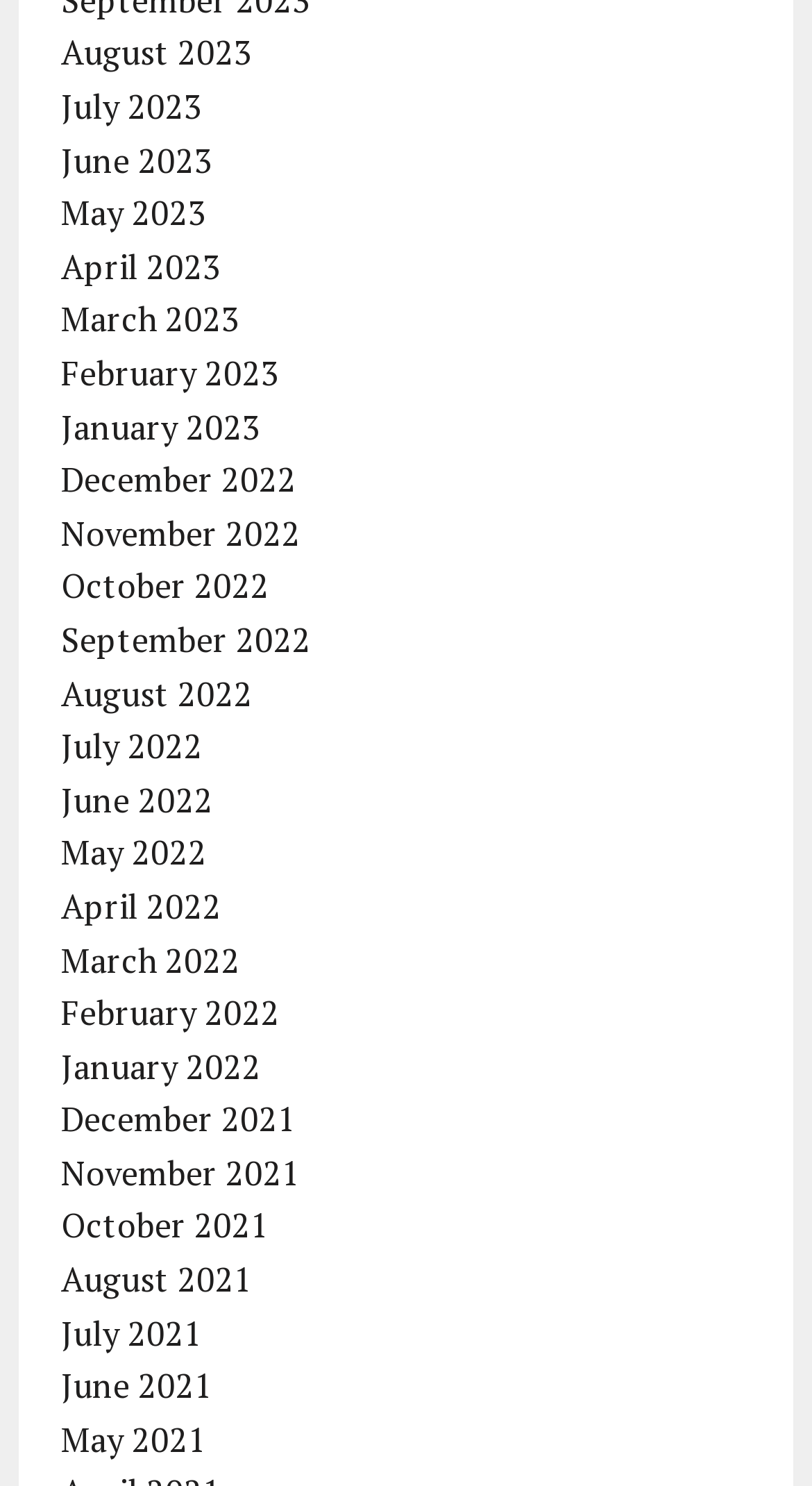Locate the bounding box coordinates of the element that should be clicked to execute the following instruction: "access December 2021".

[0.075, 0.738, 0.365, 0.769]